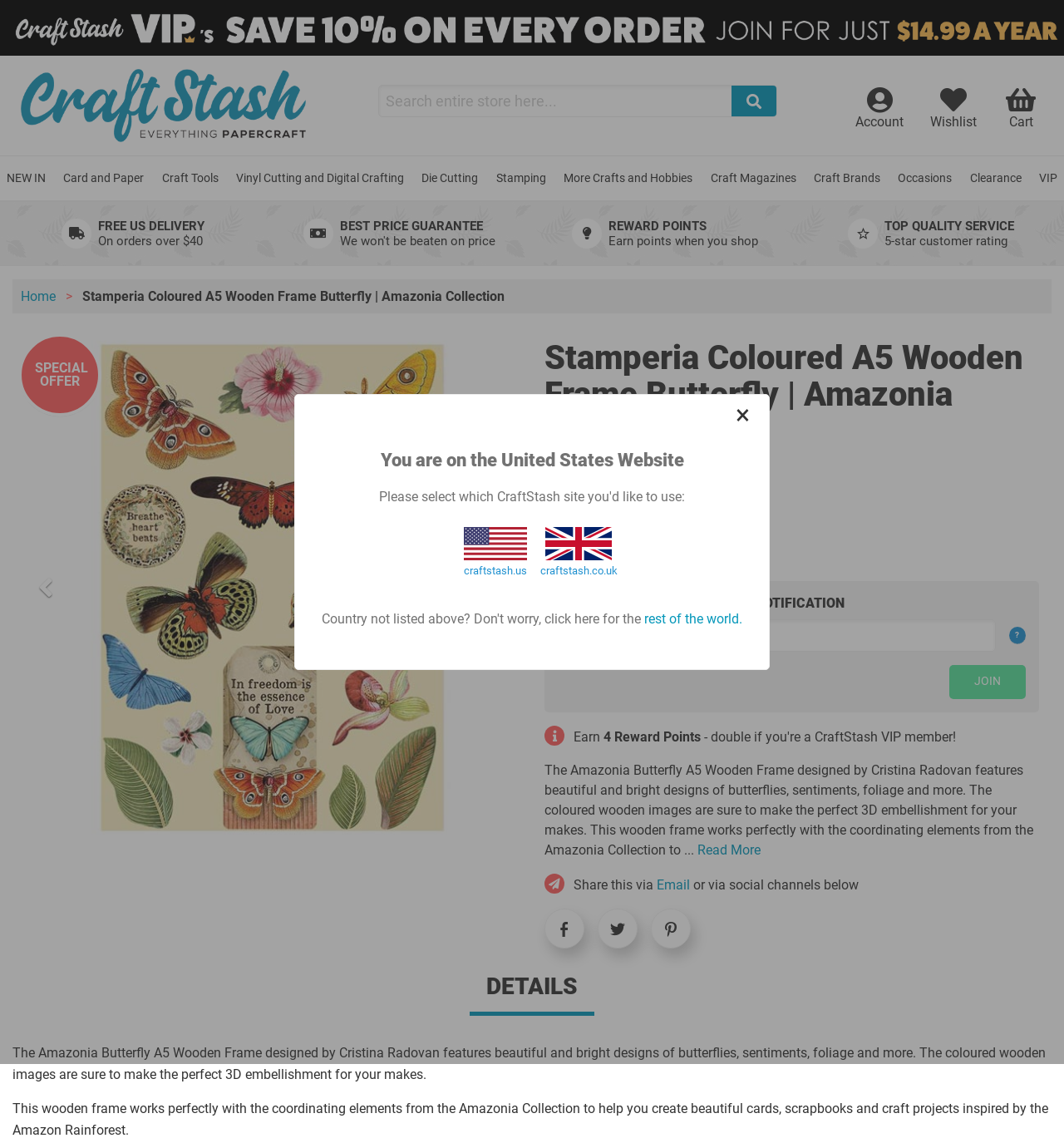Pinpoint the bounding box coordinates of the clickable element to carry out the following instruction: "Subscribe to back in stock notification."

[0.524, 0.544, 0.936, 0.573]